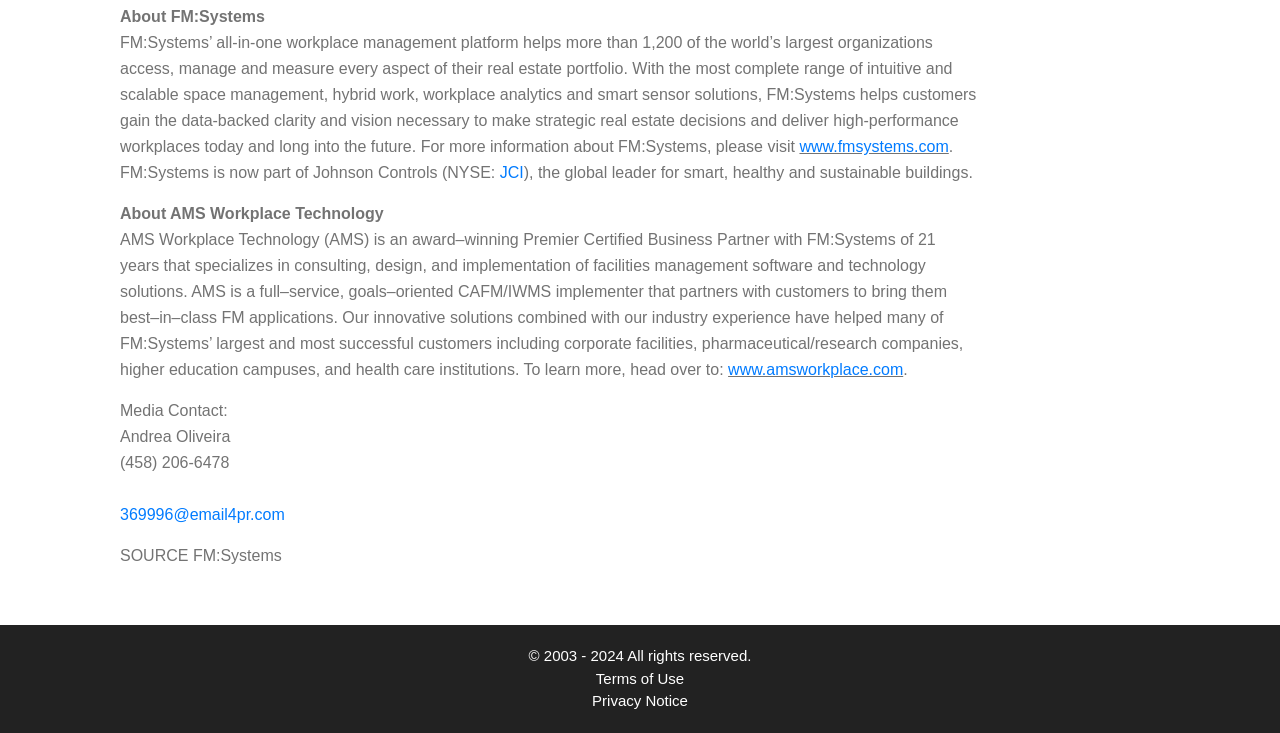Based on the image, please elaborate on the answer to the following question:
What is FM:Systems?

Based on the text 'FM:Systems’ all-in-one workplace management platform helps more than 1,200 of the world’s largest organizations access, manage and measure every aspect of their real estate portfolio.', I can infer that FM:Systems is a workplace management platform.